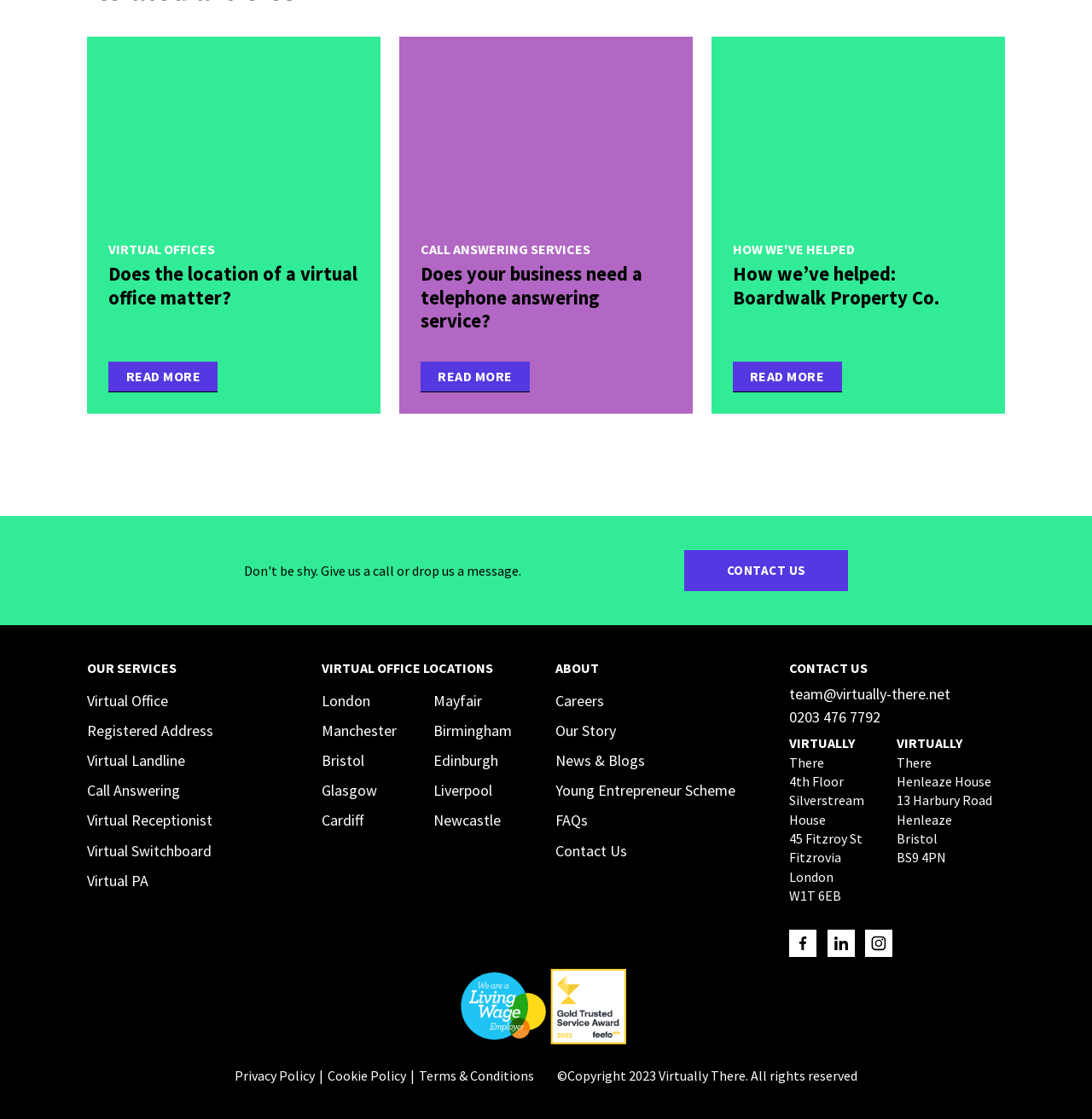Find and provide the bounding box coordinates for the UI element described here: "alt="Virtually There support illustration"". The coordinates should be given as four float numbers between 0 and 1: [left, top, right, bottom].

[0.651, 0.017, 0.92, 0.195]